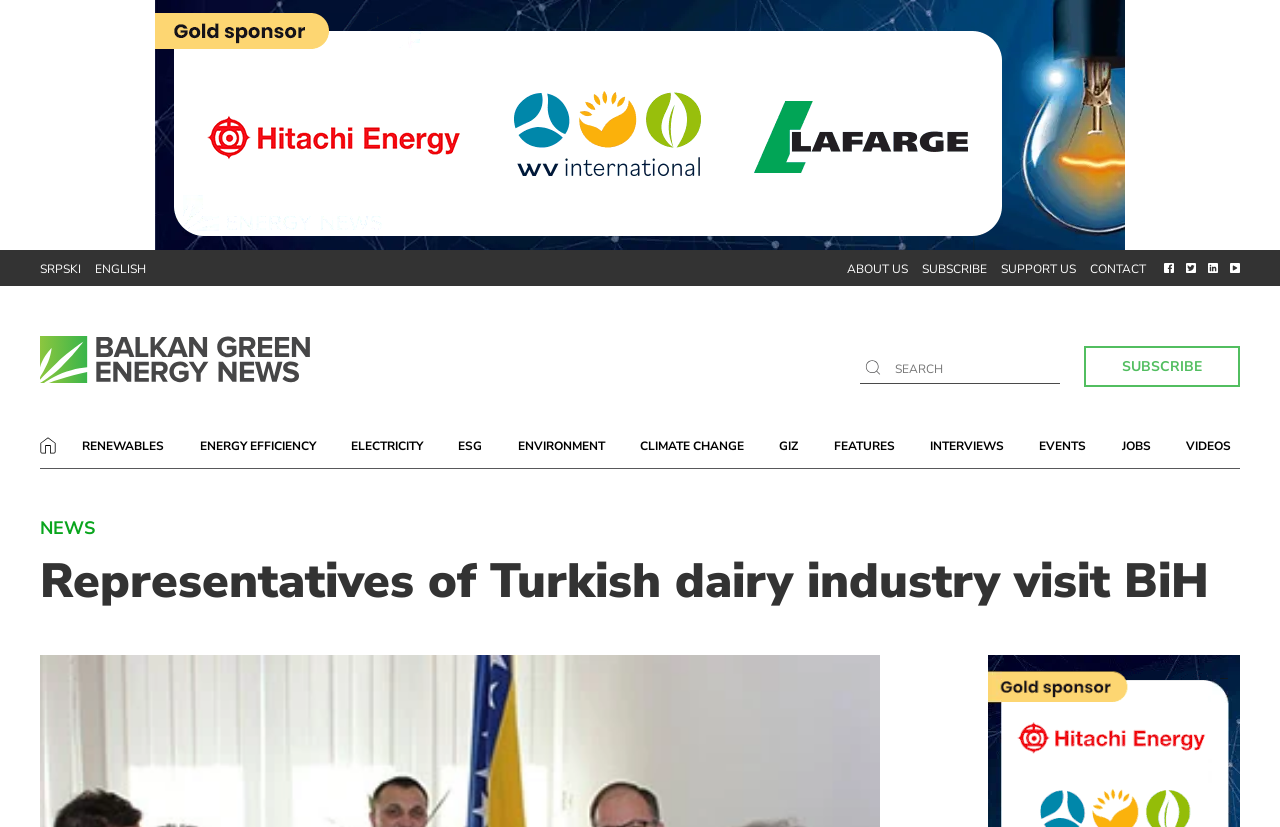Pinpoint the bounding box coordinates of the clickable area necessary to execute the following instruction: "Switch to English language". The coordinates should be given as four float numbers between 0 and 1, namely [left, top, right, bottom].

[0.074, 0.316, 0.114, 0.335]